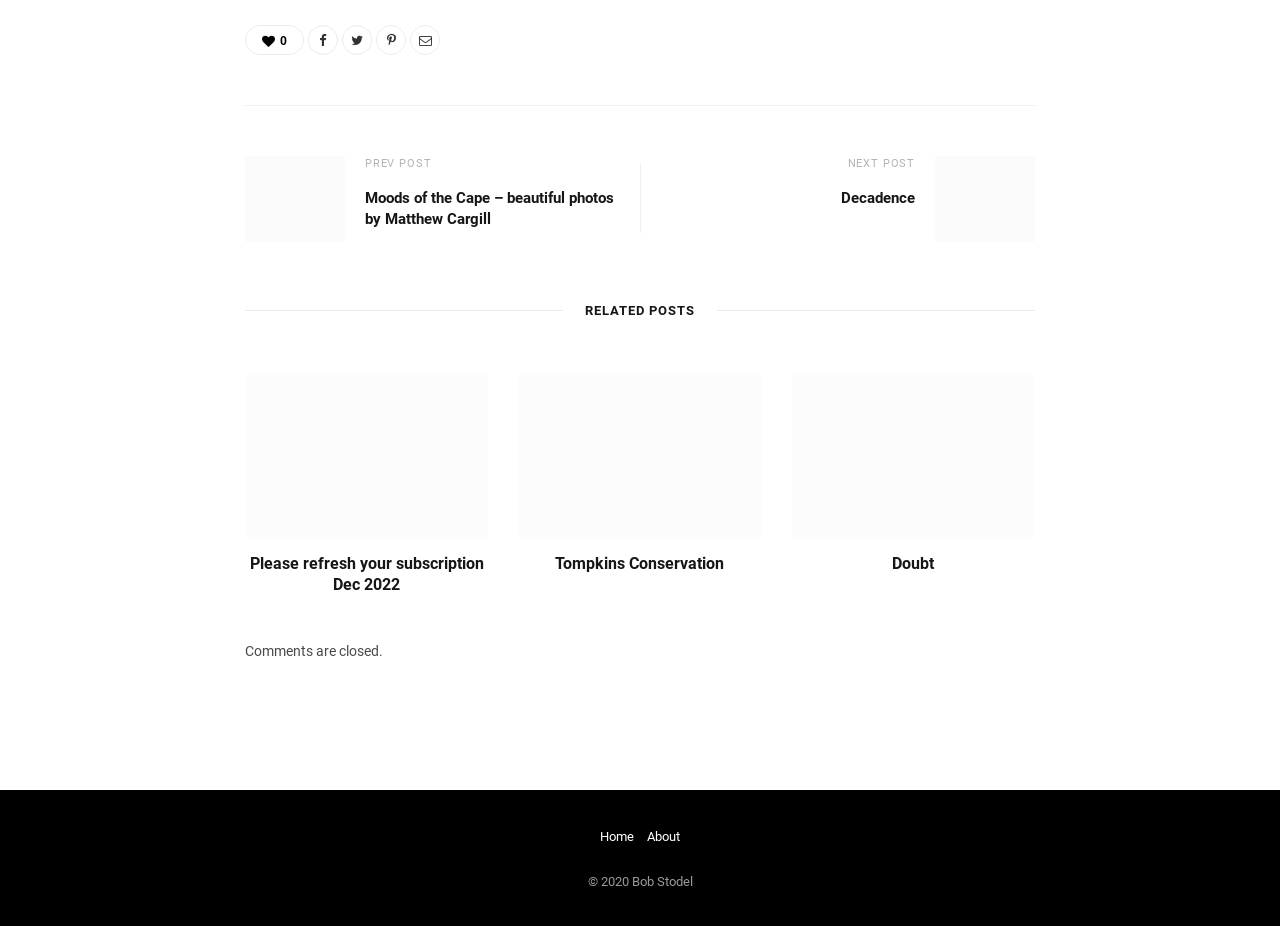Please identify the bounding box coordinates of the area I need to click to accomplish the following instruction: "go home".

[0.465, 0.895, 0.499, 0.912]